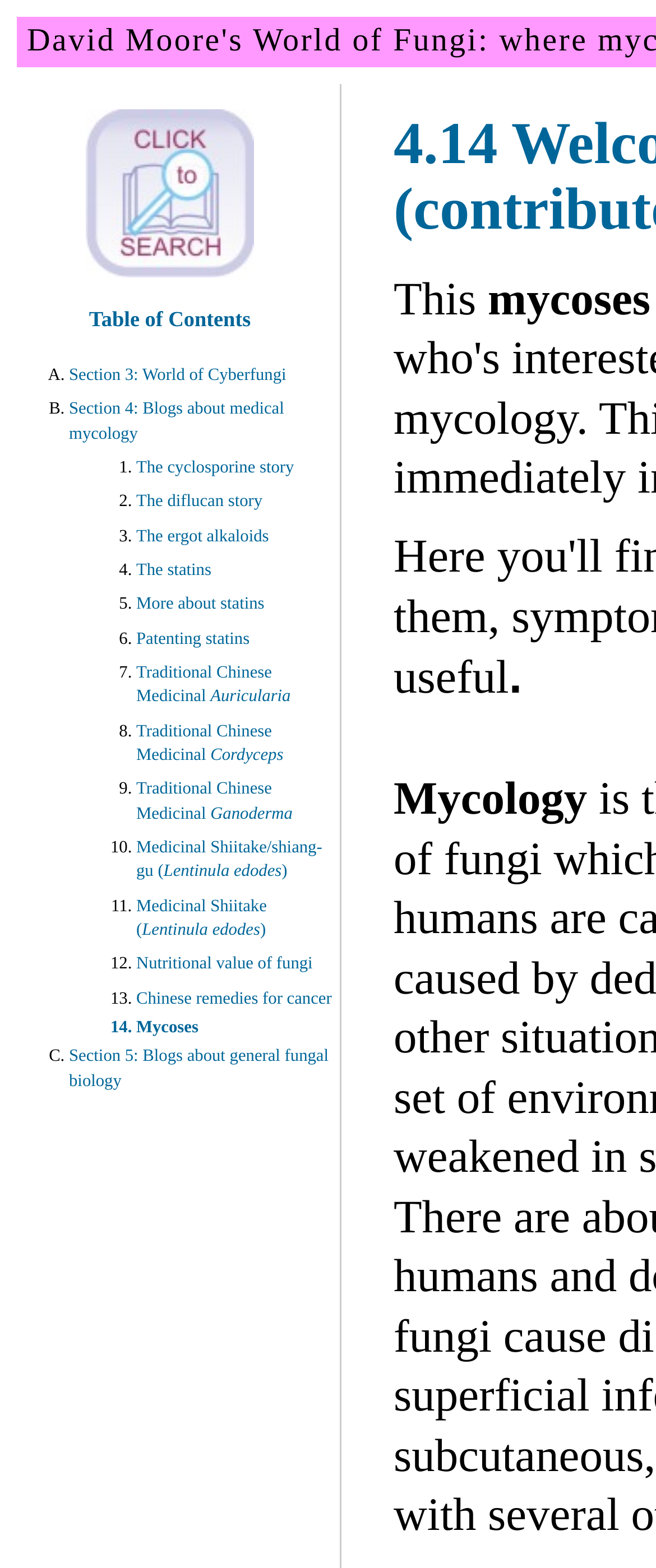Determine the bounding box coordinates of the clickable area required to perform the following instruction: "Follow us on facebook". The coordinates should be represented as four float numbers between 0 and 1: [left, top, right, bottom].

None